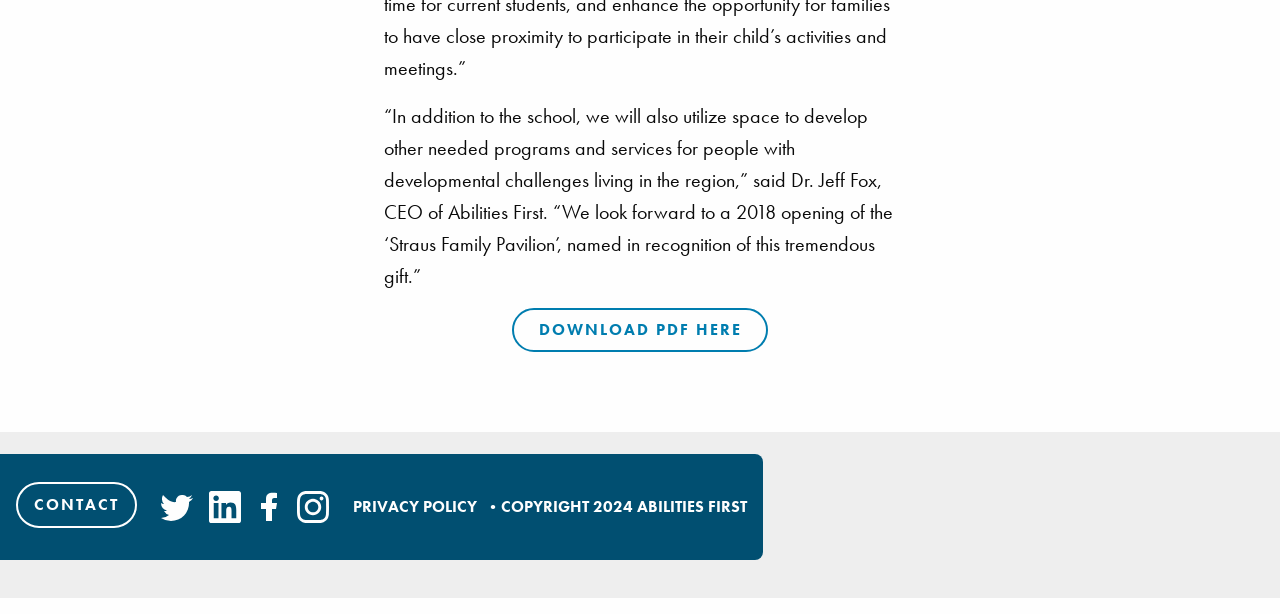Pinpoint the bounding box coordinates of the element that must be clicked to accomplish the following instruction: "Check the 'Copyright' information". The coordinates should be in the format of four float numbers between 0 and 1, i.e., [left, top, right, bottom].

None